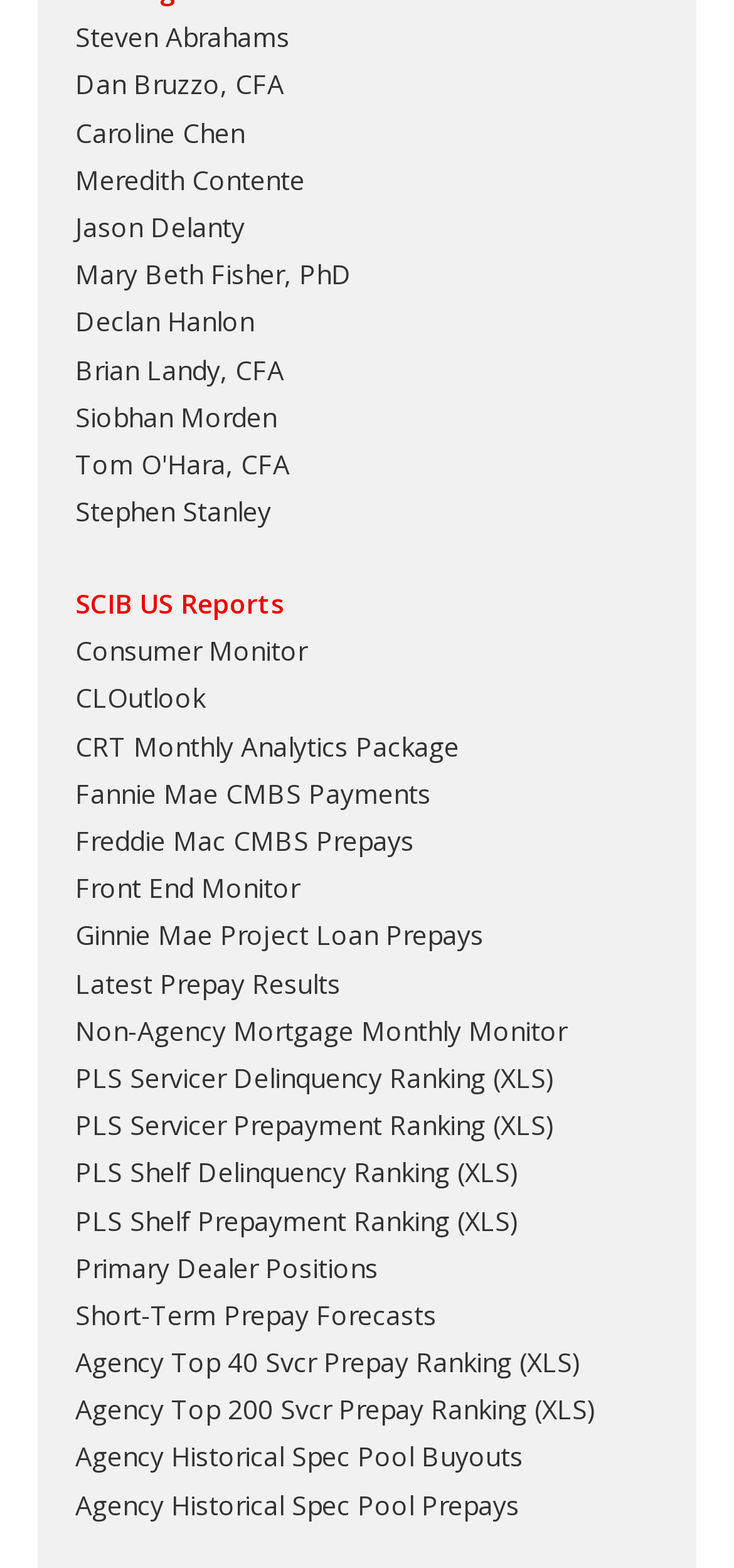Find the bounding box coordinates of the clickable region needed to perform the following instruction: "Access Consumer Monitor report". The coordinates should be provided as four float numbers between 0 and 1, i.e., [left, top, right, bottom].

[0.103, 0.404, 0.418, 0.426]